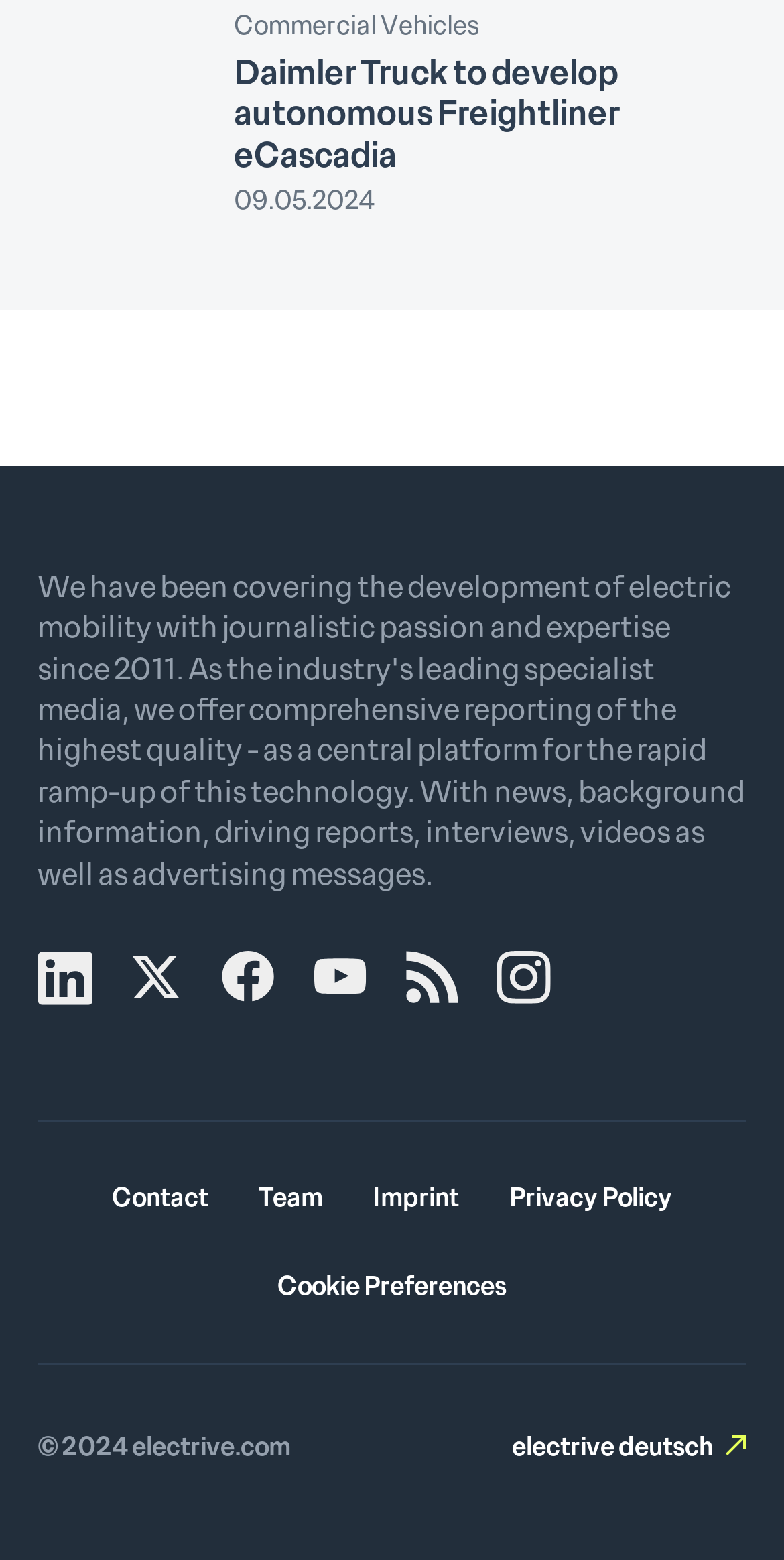What is the copyright year?
Provide a detailed answer to the question using information from the image.

I found the copyright information at the bottom of the webpage, which states '© 2024 electrive.com'.